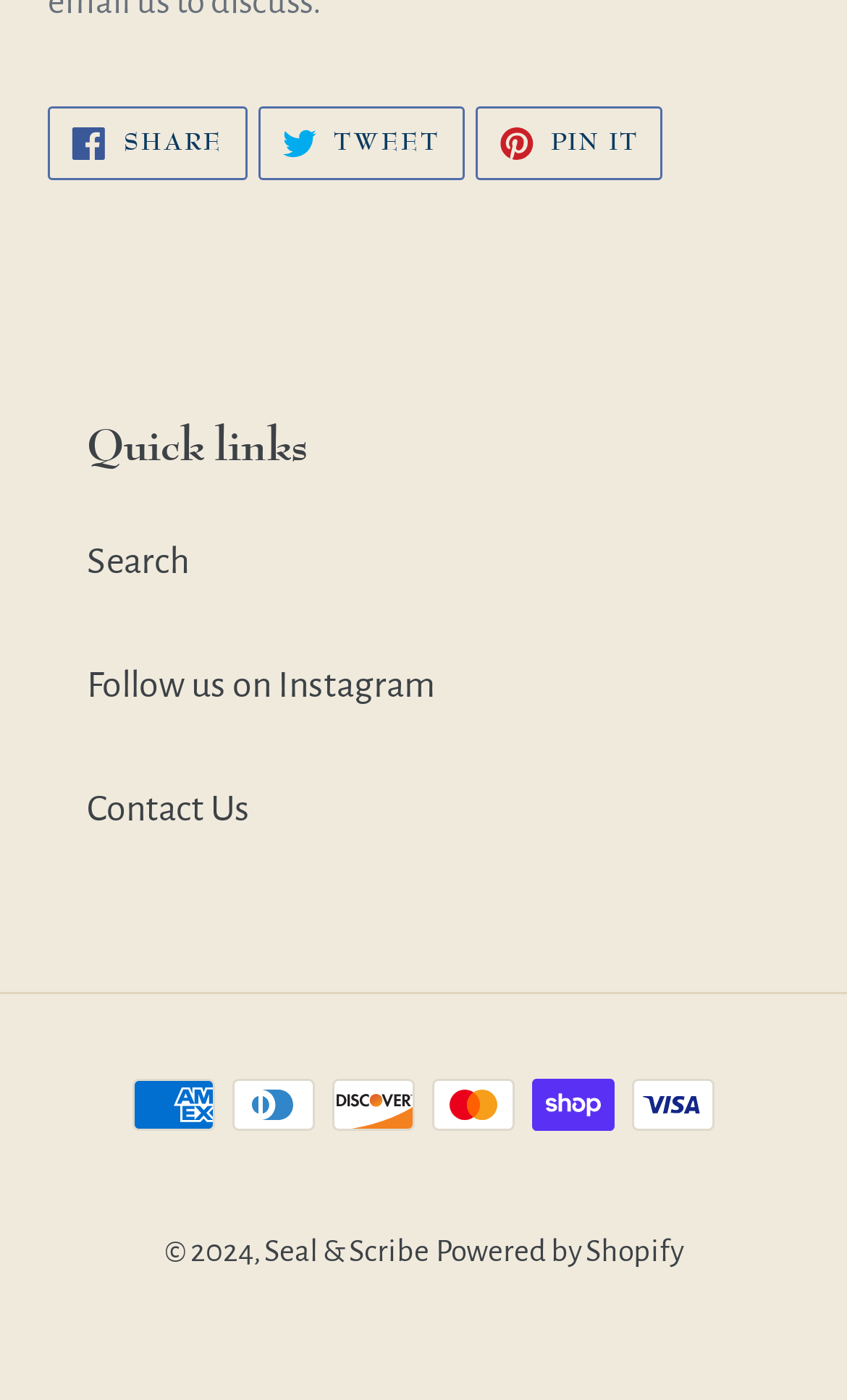What payment methods are accepted?
Identify the answer in the screenshot and reply with a single word or phrase.

American Express, Diners Club, Discover, Mastercard, Shop Pay, Visa